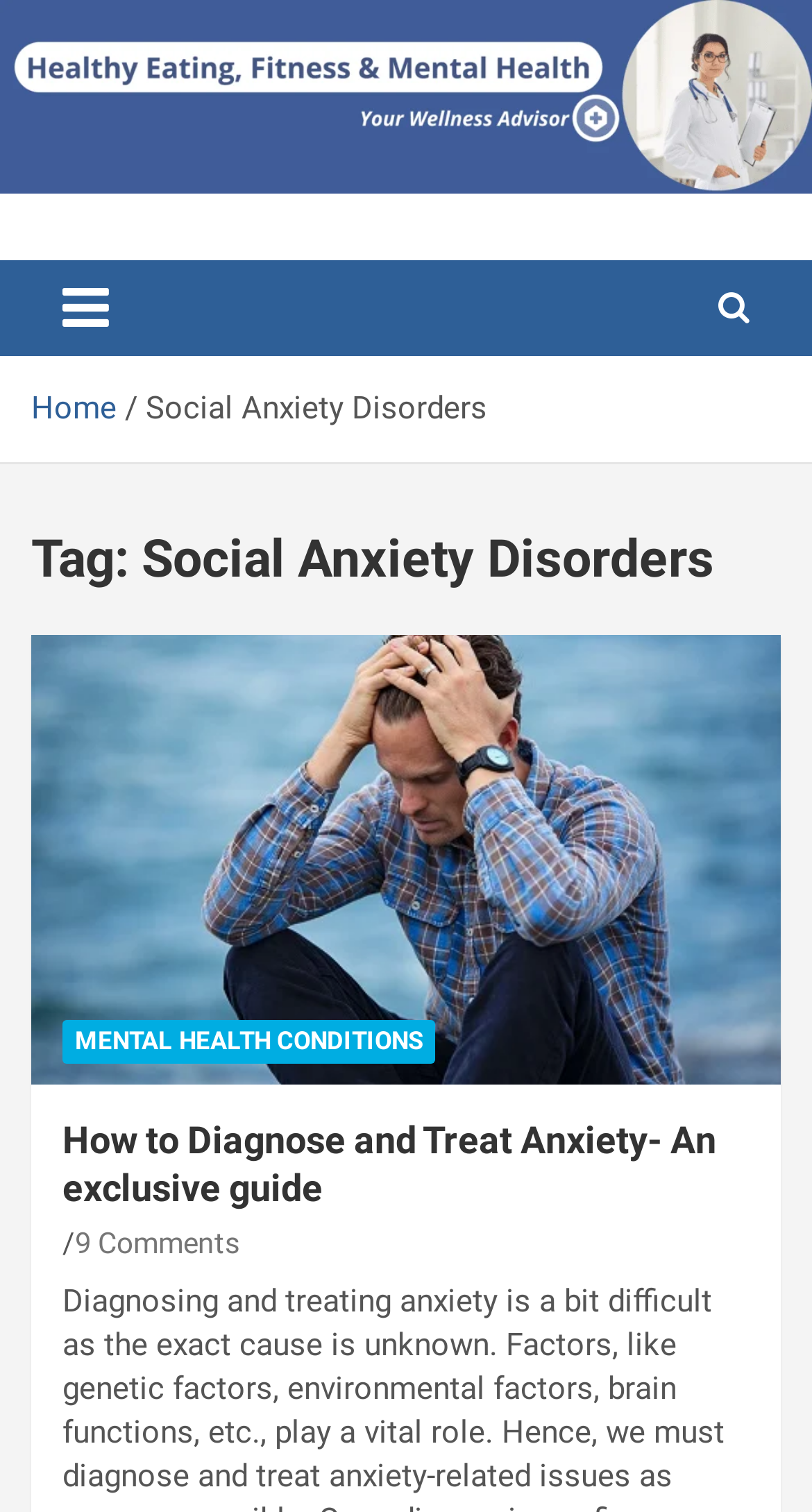Reply to the question with a single word or phrase:
What is the name of the wellness advisor?

Your Wellness Advisor